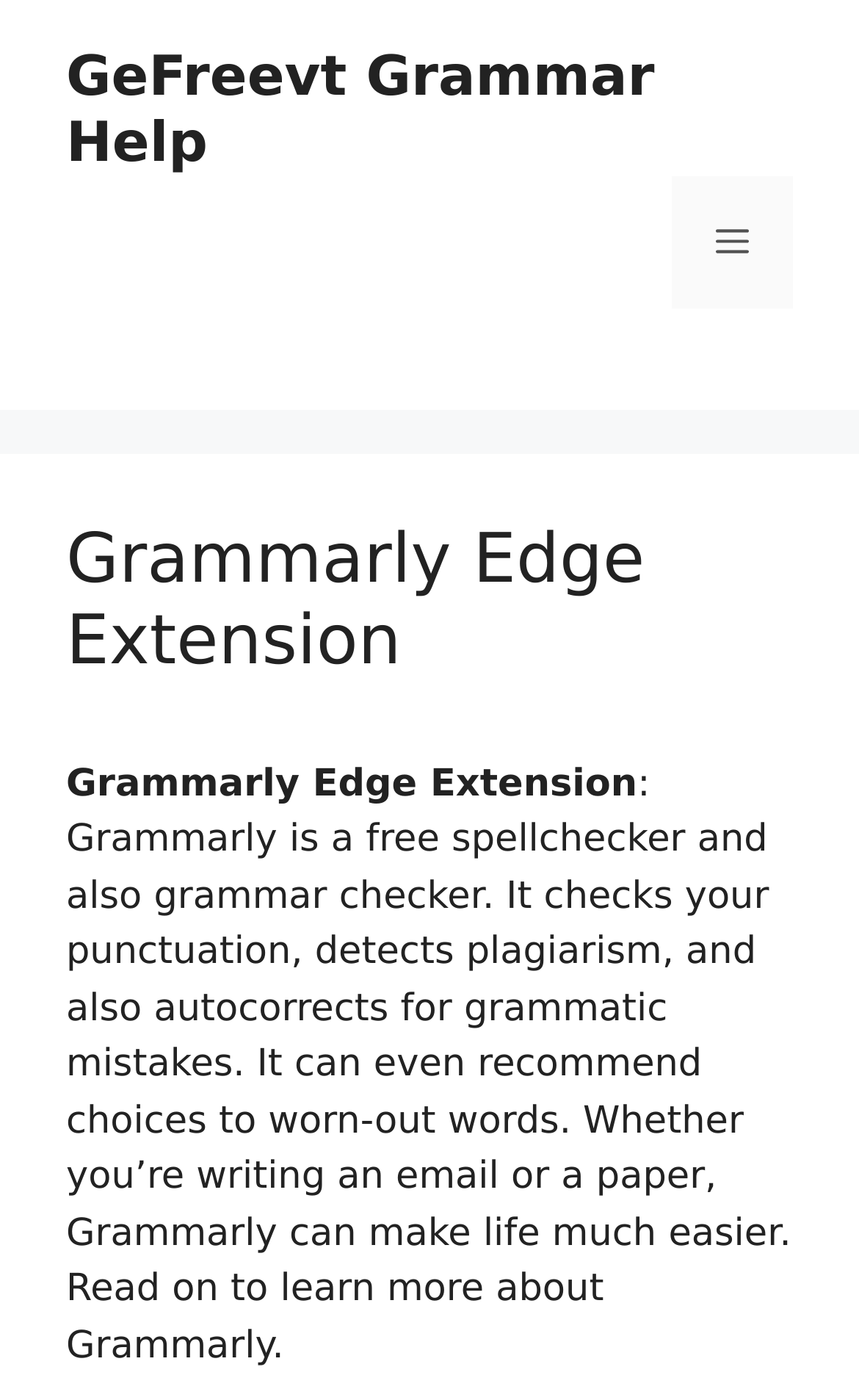What feature does Grammarly Edge Extension have for word suggestions?
Use the image to give a comprehensive and detailed response to the question.

The webpage states that Grammarly Edge Extension can even recommend choices to worn-out words, implying that it has a feature to suggest alternative words.